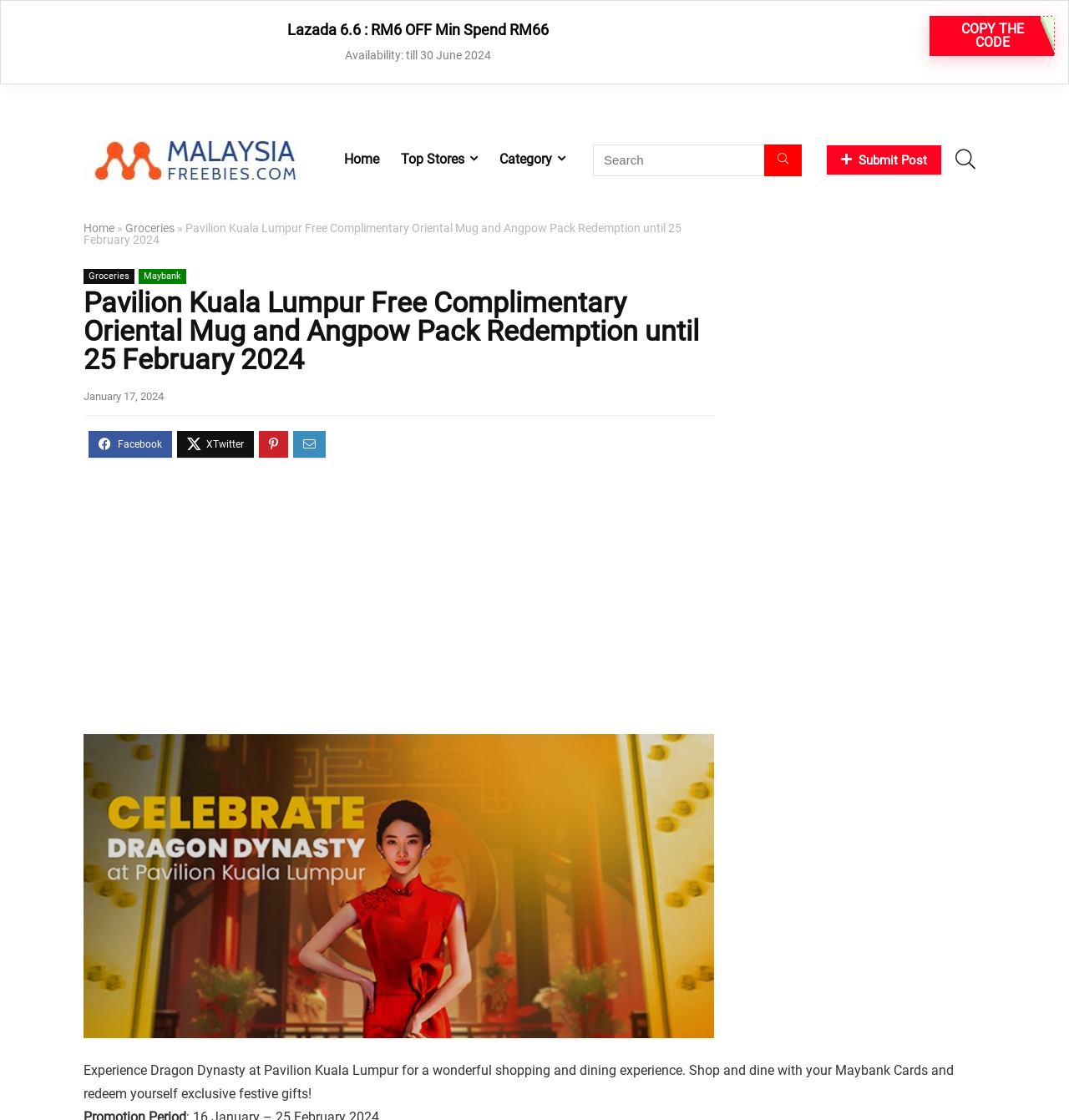What type of experience can be expected at Pavilion Kuala Lumpur?
Please use the image to deliver a detailed and complete answer.

I found the answer by reading the StaticText element with the text 'Experience Dragon Dynasty at Pavilion Kuala Lumpur for a wonderful shopping and dining experience...'. This text suggests that visitors to Pavilion Kuala Lumpur can expect a shopping and dining experience.